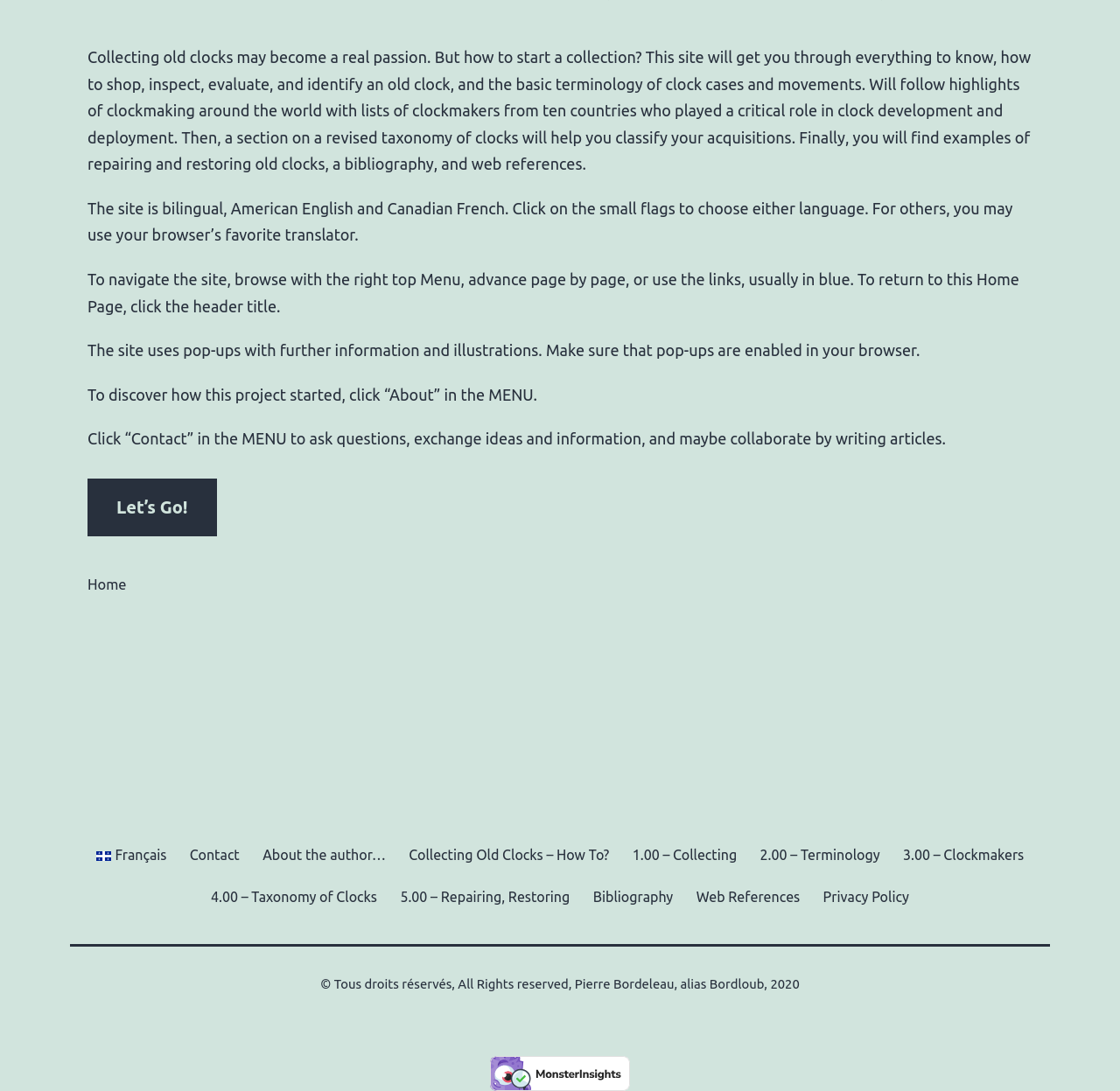Determine the bounding box coordinates for the element that should be clicked to follow this instruction: "Select the 'Français' language option". The coordinates should be given as four float numbers between 0 and 1, in the format [left, top, right, bottom].

[0.075, 0.763, 0.159, 0.804]